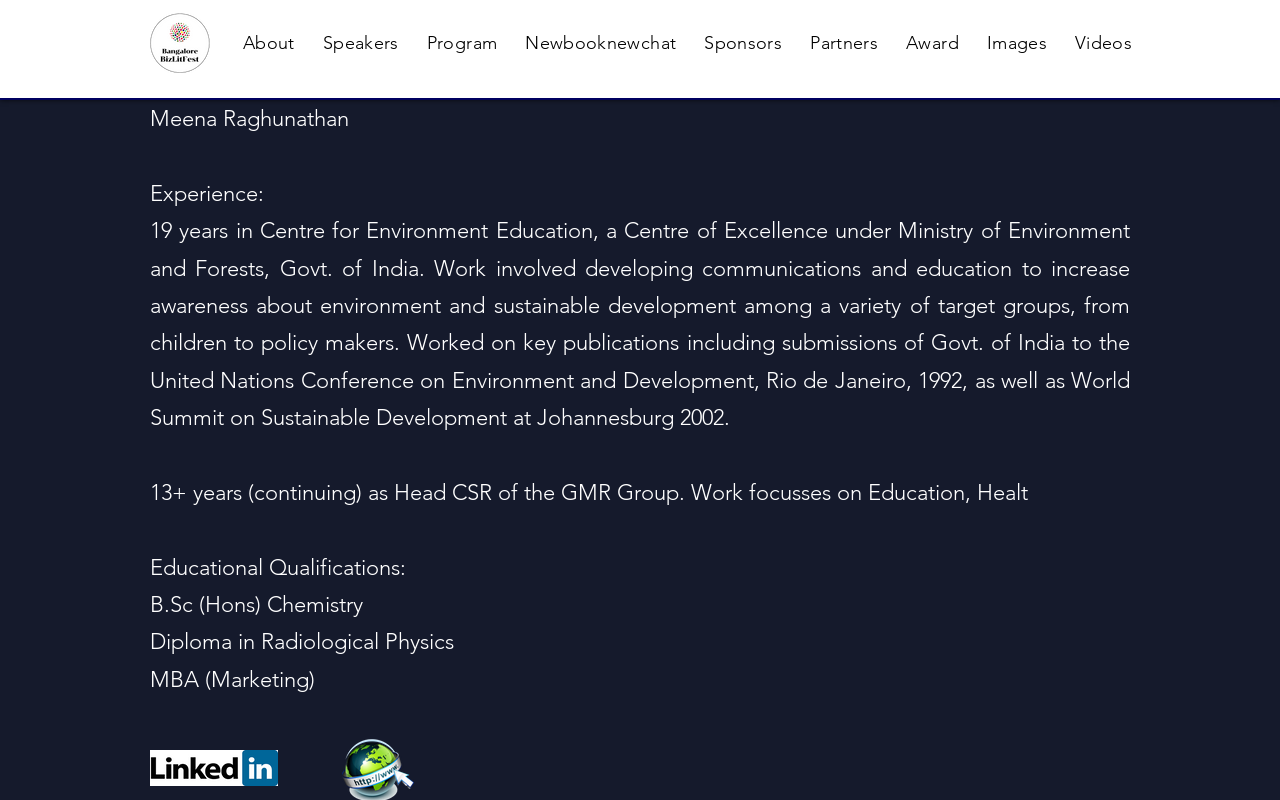Summarize the webpage with intricate details.

The webpage is about Meena Raghunathan, with a focus on her business and literary endeavors. At the top left corner, there is a white multi-color circle image. Next to it, there is a text "Meena Raghunathan" in a prominent font. Below this, there are two sections of text that describe her experience and educational qualifications.

The experience section is divided into two paragraphs, detailing her 19 years of work at the Centre for Environment Education and her 13+ years as Head CSR of the GMR Group. The text is quite detailed, mentioning specific projects and events she was involved in.

The educational qualifications section lists her degrees, including a B.Sc in Chemistry, a Diploma in Radiological Physics, and an MBA in Marketing.

At the top right corner, there is a "Log In" button. Below it, there is a navigation menu with several options, including "About", "Speakers", "Program", "Newbooknewchat", "Sponsors", "Partners", "Award", "Images", and "Videos". Each of these options has a dropdown menu.

There is no prominent image or graphic on the page, aside from the white multi-color circle at the top left corner. The overall layout is clean and easy to read, with a focus on presenting Meena Raghunathan's professional background and credentials.